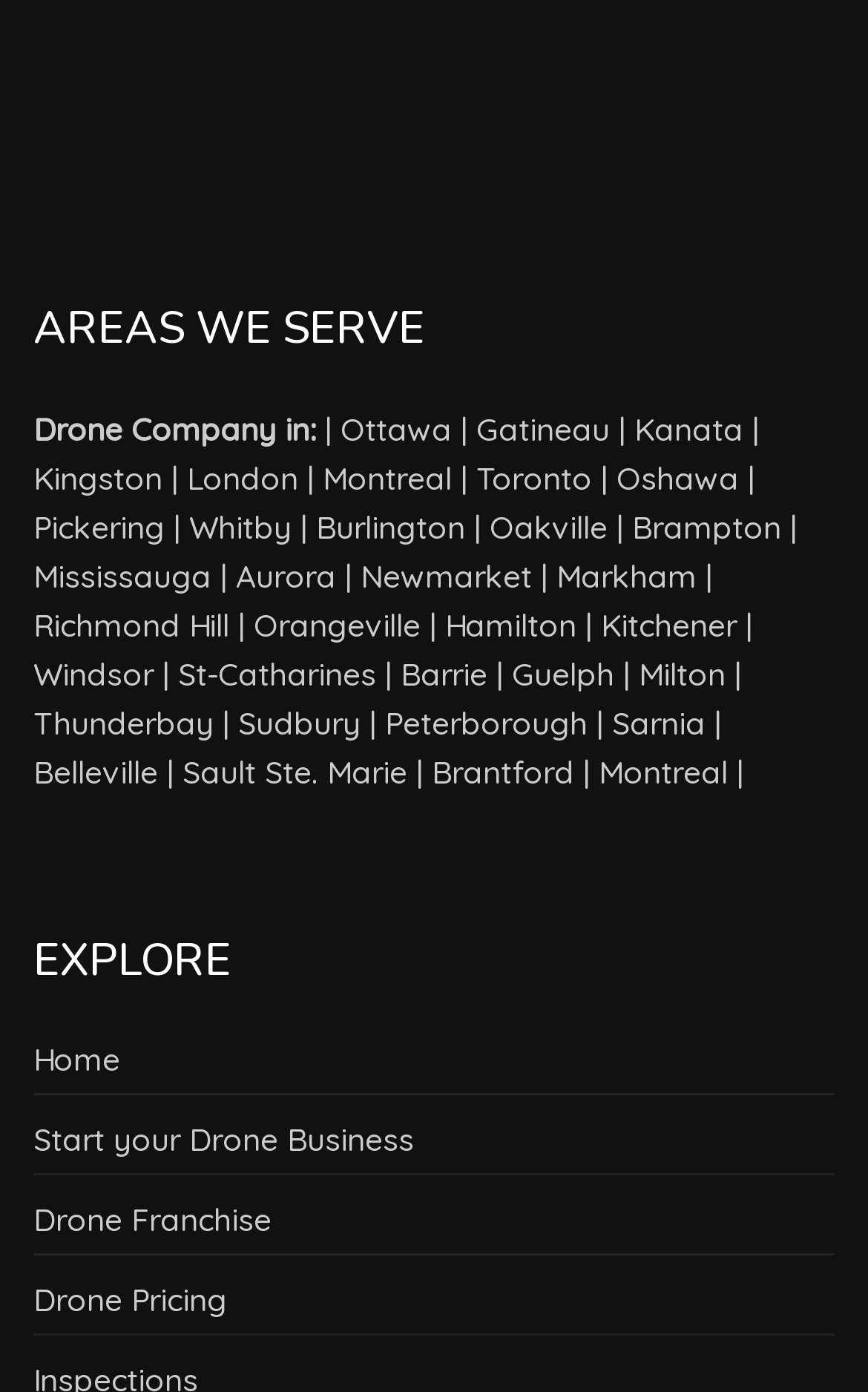Please answer the following question using a single word or phrase: 
What is the last link in the 'EXPLORE' section?

Drone Pricing